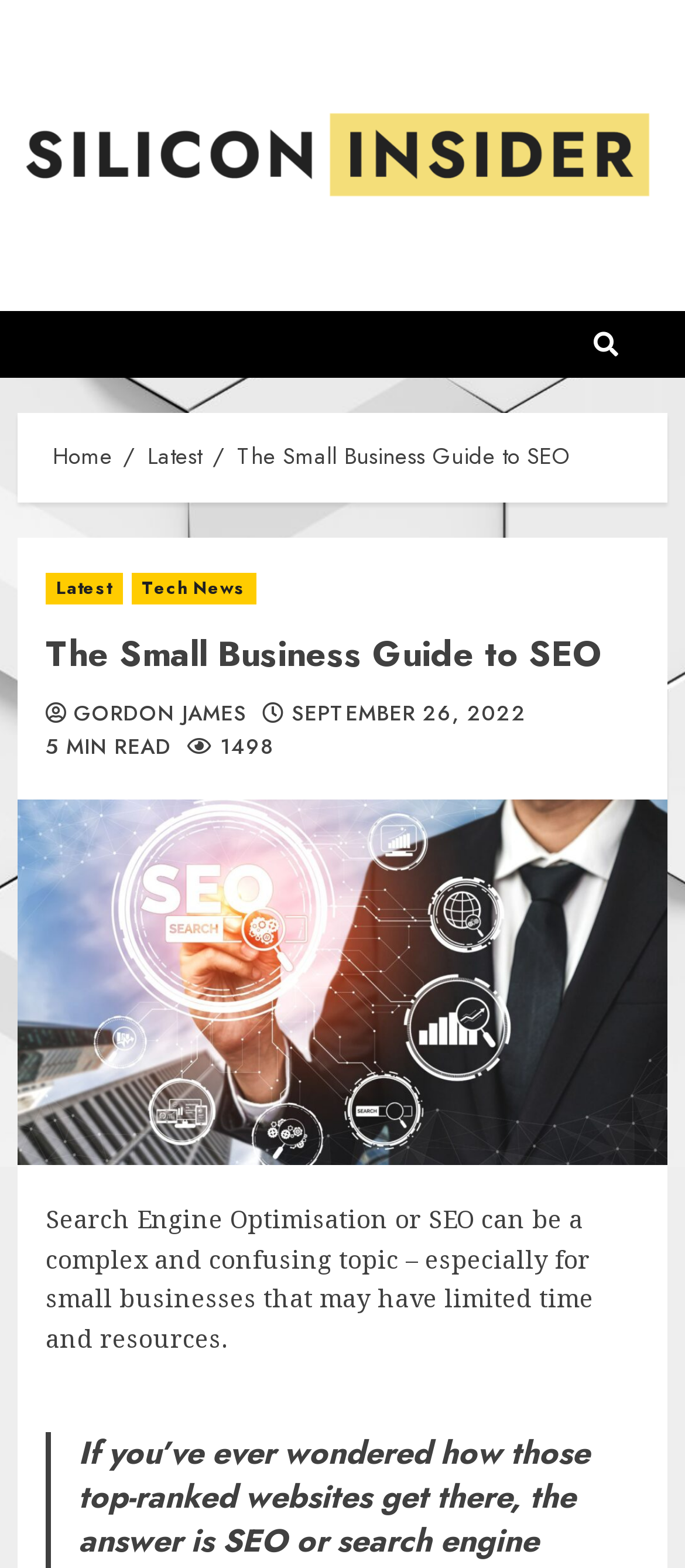Please determine the bounding box coordinates of the element to click on in order to accomplish the following task: "go to home page". Ensure the coordinates are four float numbers ranging from 0 to 1, i.e., [left, top, right, bottom].

[0.077, 0.28, 0.164, 0.302]